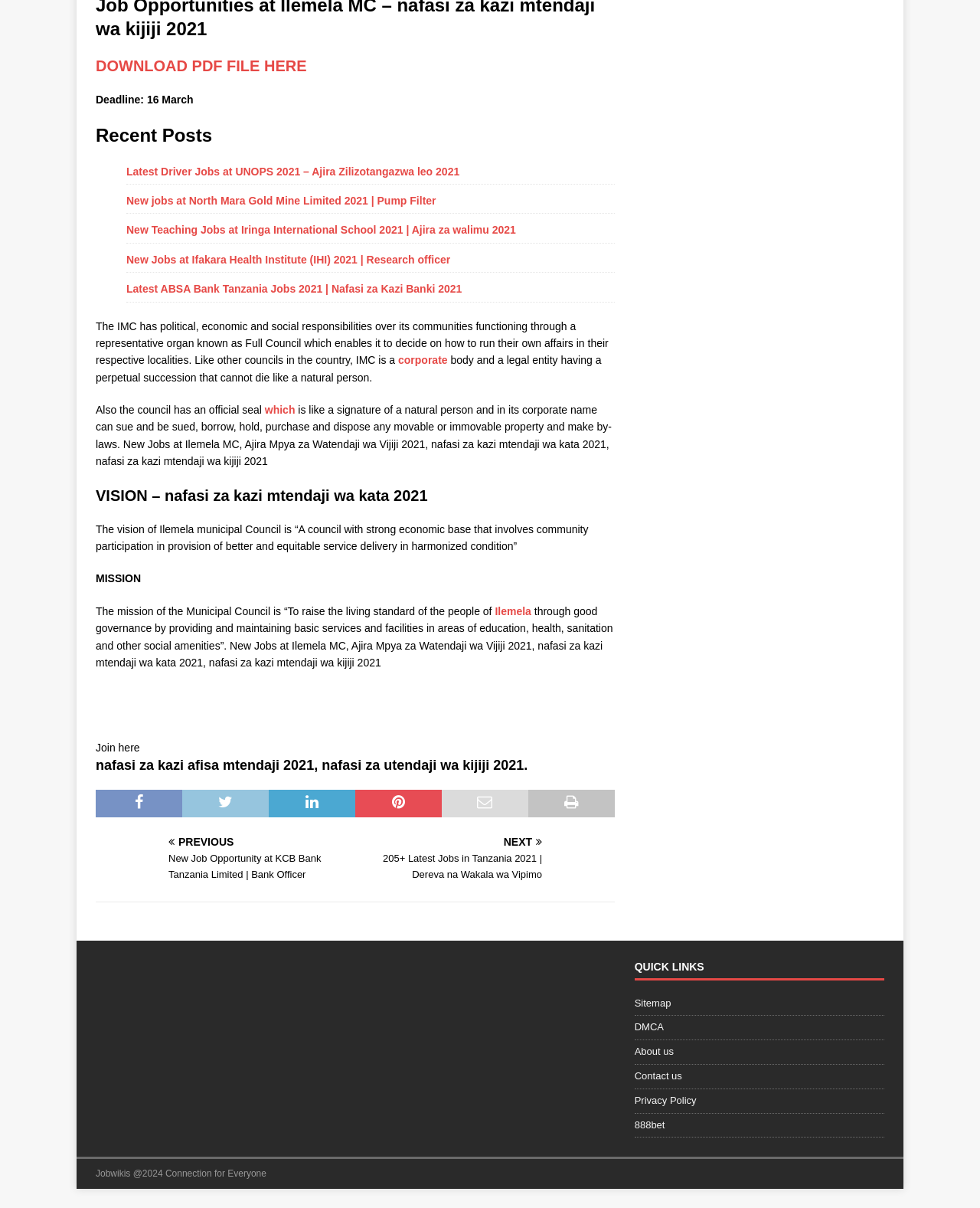Locate the bounding box coordinates of the clickable region to complete the following instruction: "Download PDF file here."

[0.098, 0.048, 0.313, 0.061]